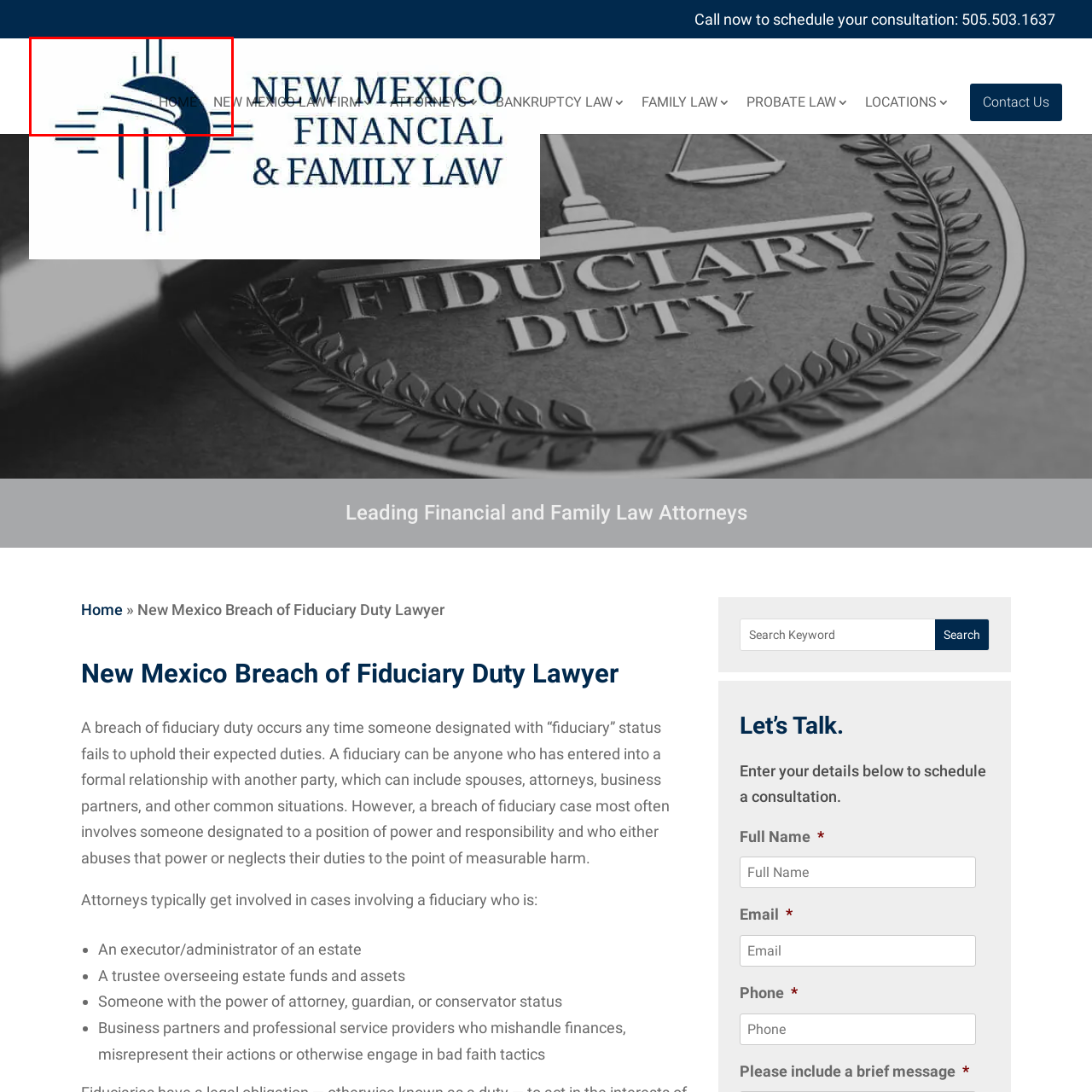Elaborate on the scene depicted within the red bounding box in the image.

The image displayed features a stylized representation of a legal symbol, possibly a gavel, set against a backdrop that suggests a sunburst or rising sun motif, reflecting the state of New Mexico. This design is likely part of the branding for "New Mexico Financial & Family Law," emphasizing the firm's focus on legal representation in financial and family matters. The presence of the words "HOME" and "NEW" indicates its role as part of the website navigation, guiding users to other key sections of the site related to their legal services. The overall color scheme and imagery convey a sense of professionalism and trust, aligning with the firm's commitment to providing seasoned legal aid in fiduciary duty cases and other family law issues.